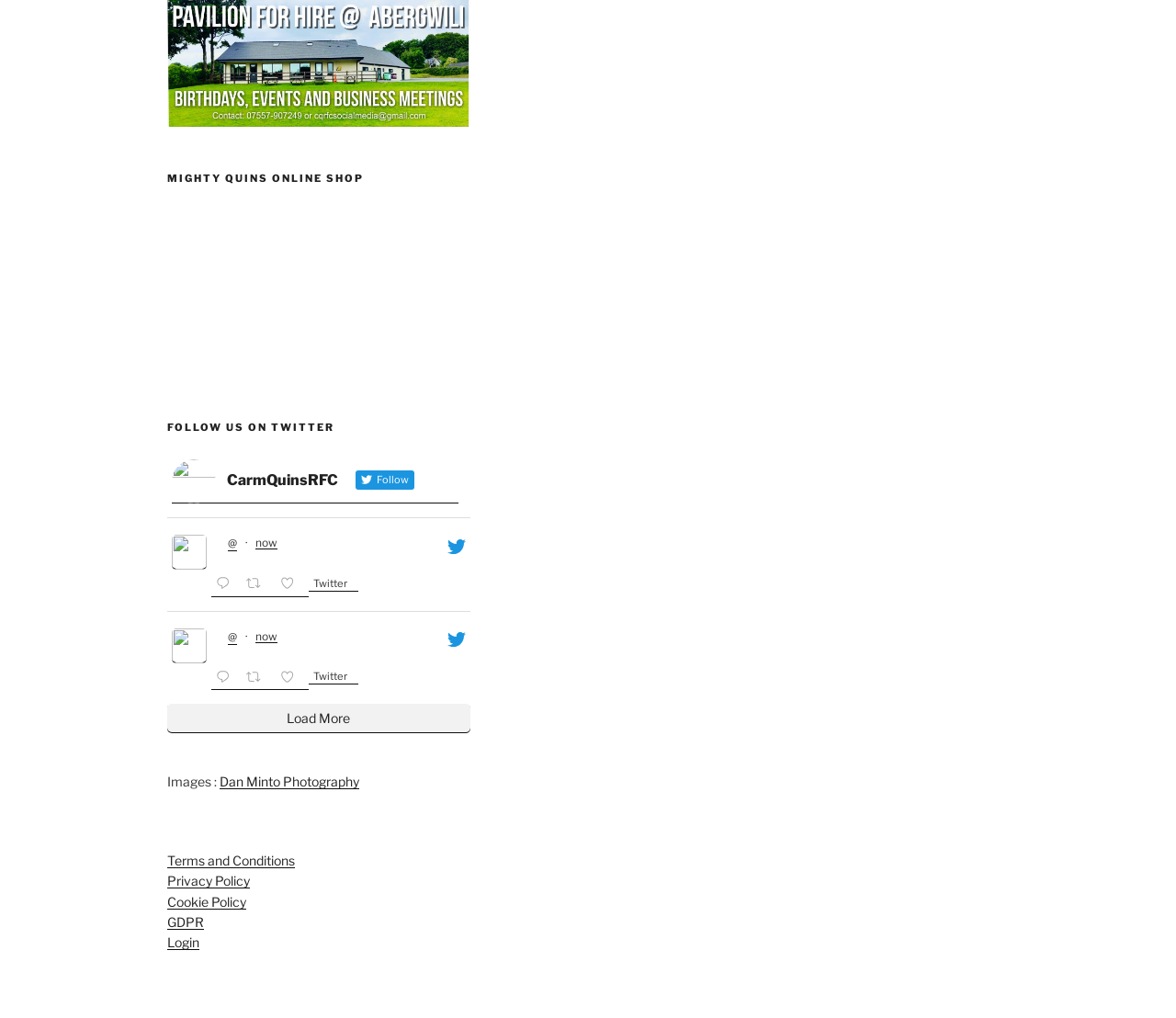Identify the bounding box for the described UI element: "Load More".

[0.142, 0.691, 0.4, 0.721]